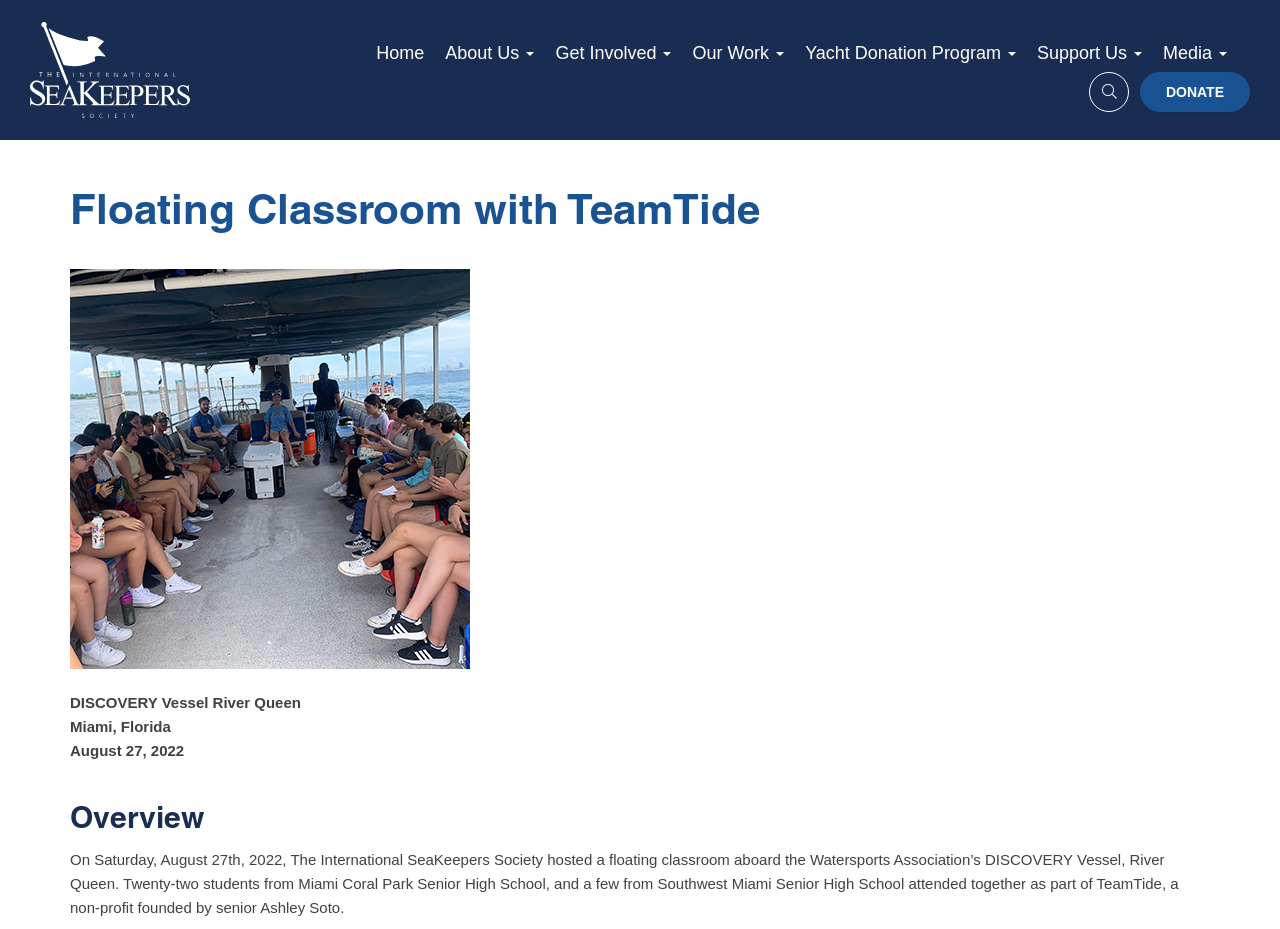What is the name of the non-profit organization founded by Ashley Soto?
Please respond to the question with a detailed and thorough explanation.

I found the answer by reading the static text element with the description 'On Saturday, August 27th, 2022, The International SeaKeepers Society hosted a floating classroom aboard the Watersports Association’s DISCOVERY Vessel, River Queen. Twenty-two students from Miami Coral Park Senior High School, and a few from Southwest Miami Senior High School attended together as part of TeamTide, a non-profit founded by senior Ashley Soto.' and extracting the name of the non-profit organization.